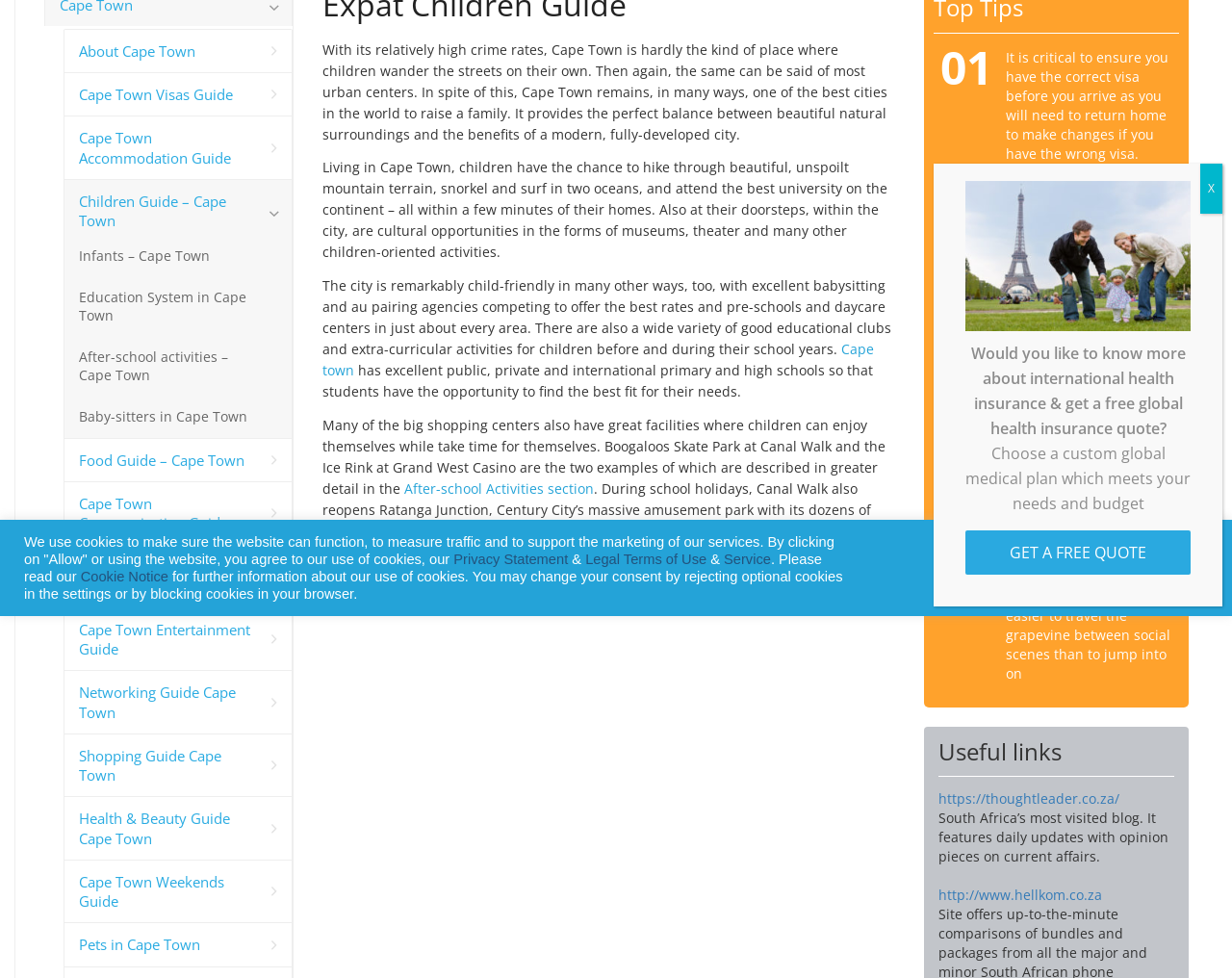Identify the bounding box for the described UI element. Provide the coordinates in (top-left x, top-left y, bottom-right x, bottom-right y) format with values ranging from 0 to 1: X

[0.974, 0.167, 0.992, 0.219]